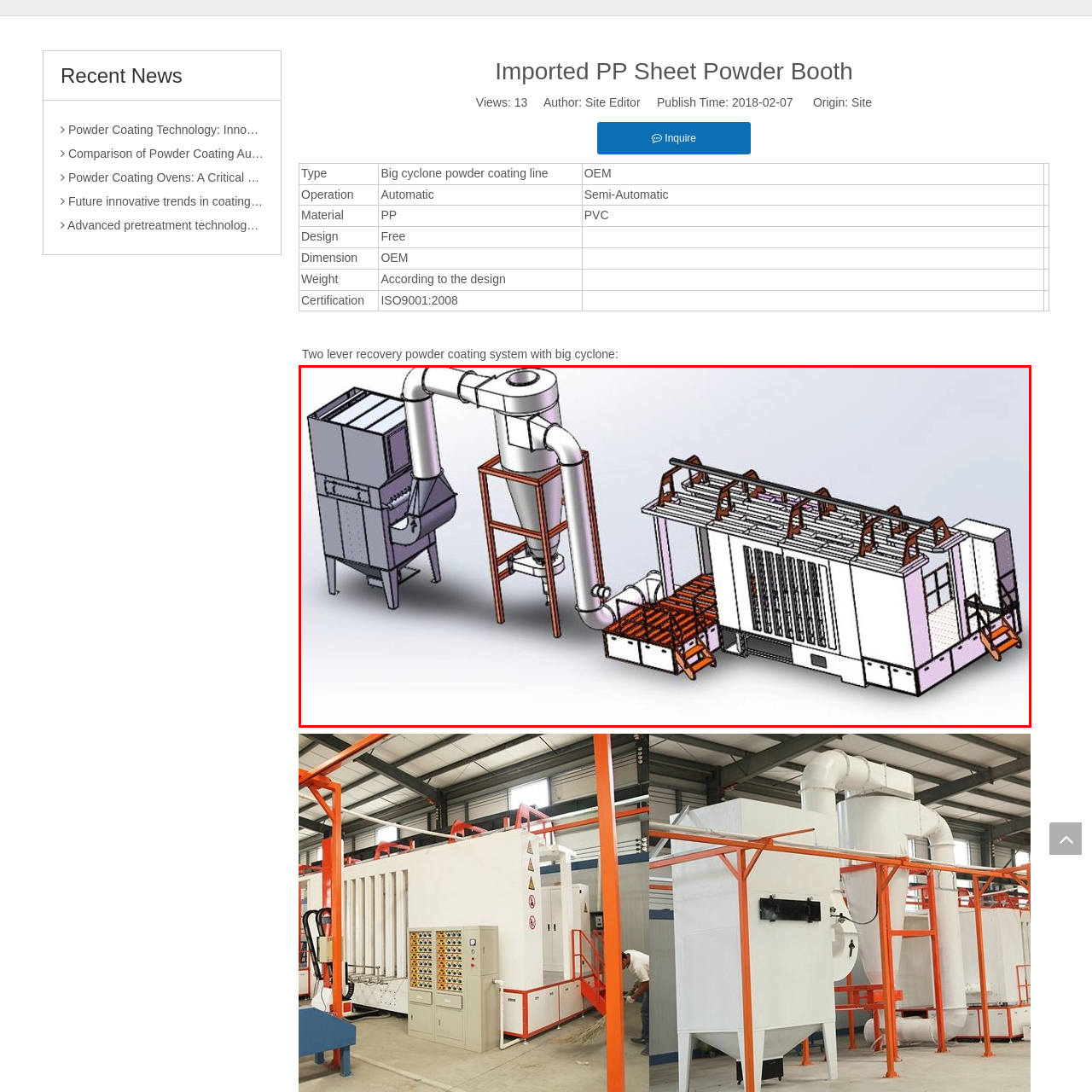Analyze the content inside the red box, What is the benefit of using this type of system in industrial applications? Provide a short answer using a single word or phrase.

Optimizes powder usage